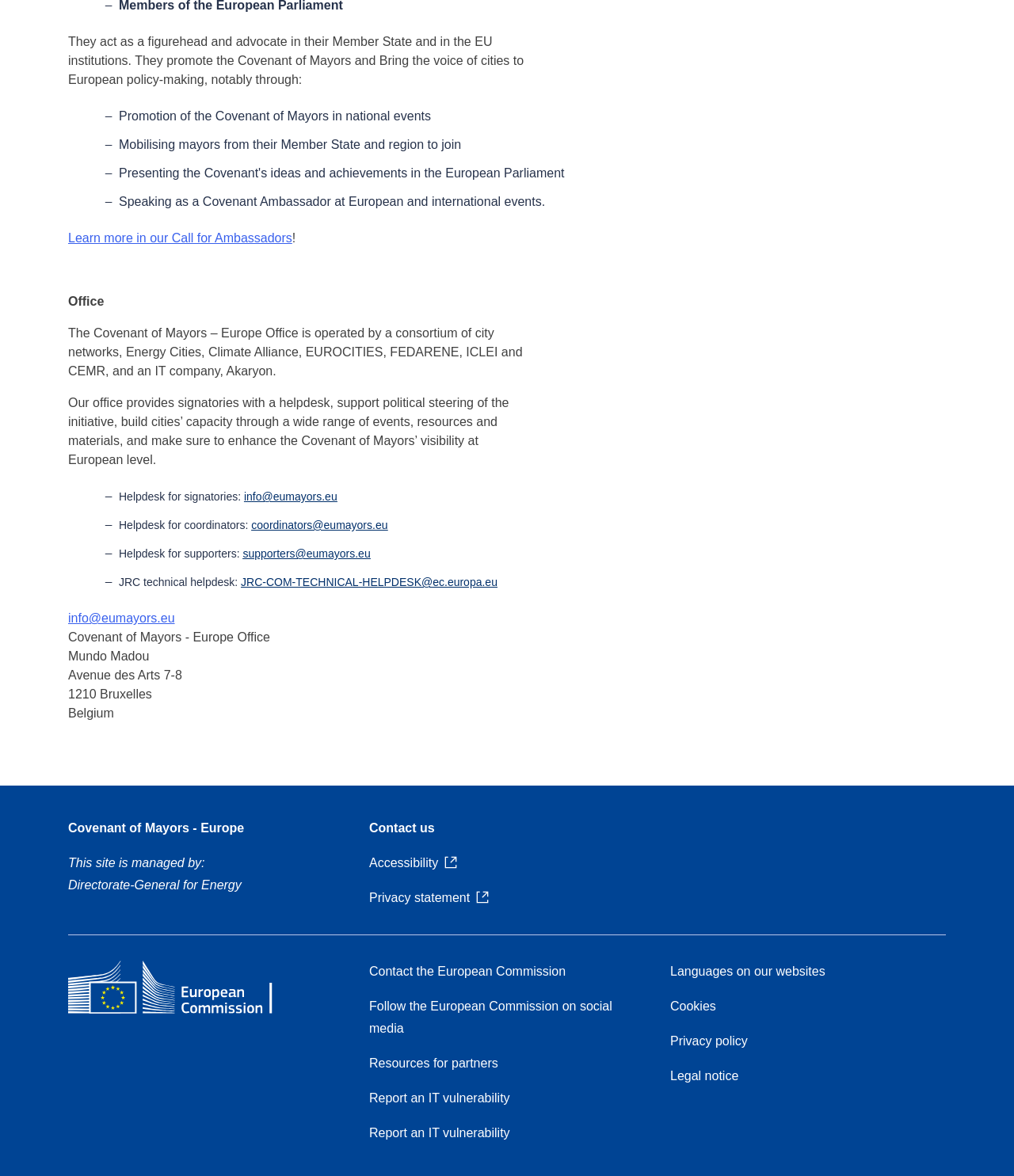Highlight the bounding box coordinates of the region I should click on to meet the following instruction: "Get help from the JRC technical helpdesk".

[0.238, 0.489, 0.491, 0.5]